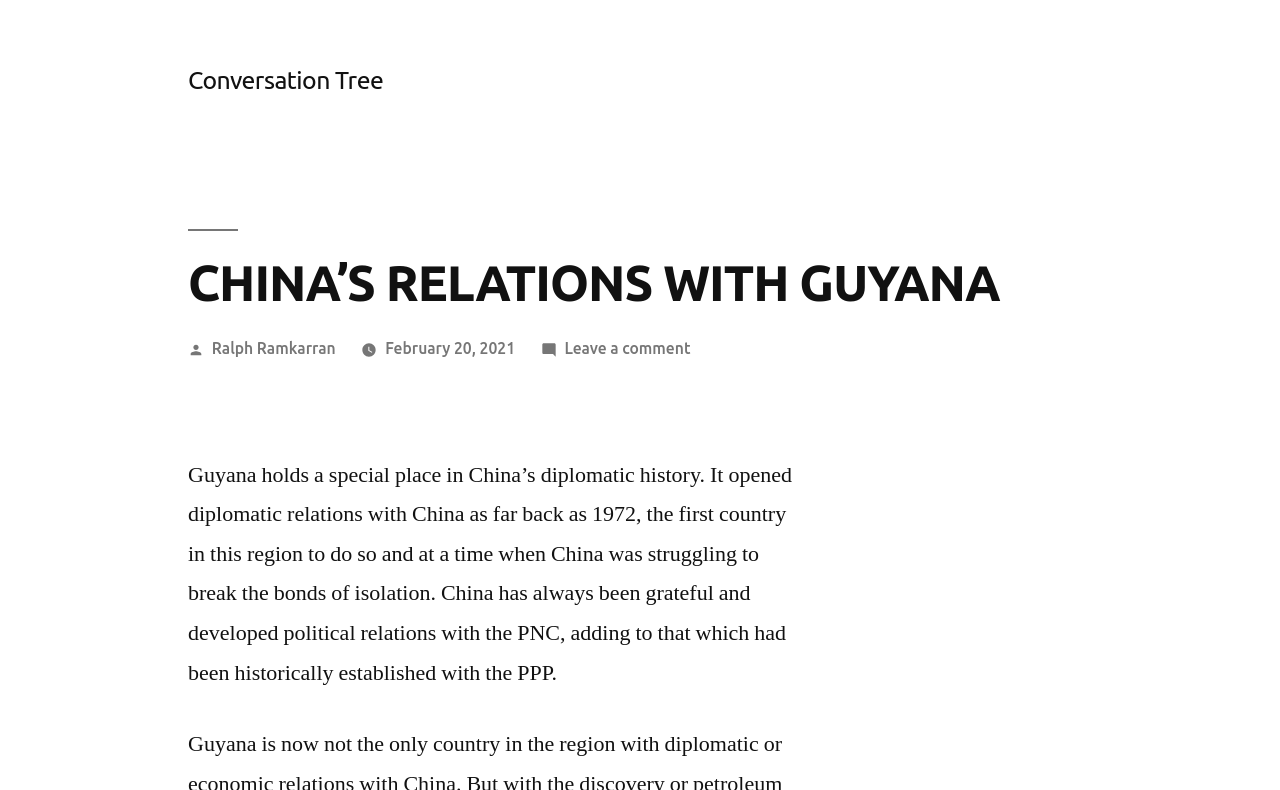Provide an in-depth caption for the webpage.

The webpage is about China's relations with Guyana, as indicated by the title "CHINA'S RELATIONS WITH GUYANA" at the top of the page. Below the title, there is a section with information about the author, "Ralph Ramkarran", and the date "February 20, 2021". 

To the right of the title, there is a link to "Conversation Tree", which is likely a navigation element. 

The main content of the webpage is a block of text that discusses Guyana's significance in China's diplomatic history, including the establishment of diplomatic relations in 1972 and China's gratitude towards Guyana. This text is positioned below the title and author information, taking up a significant portion of the page. 

At the bottom of the page, there is a link to "Leave a comment on CHINA'S RELATIONS WITH GUYANA", allowing users to engage with the content.